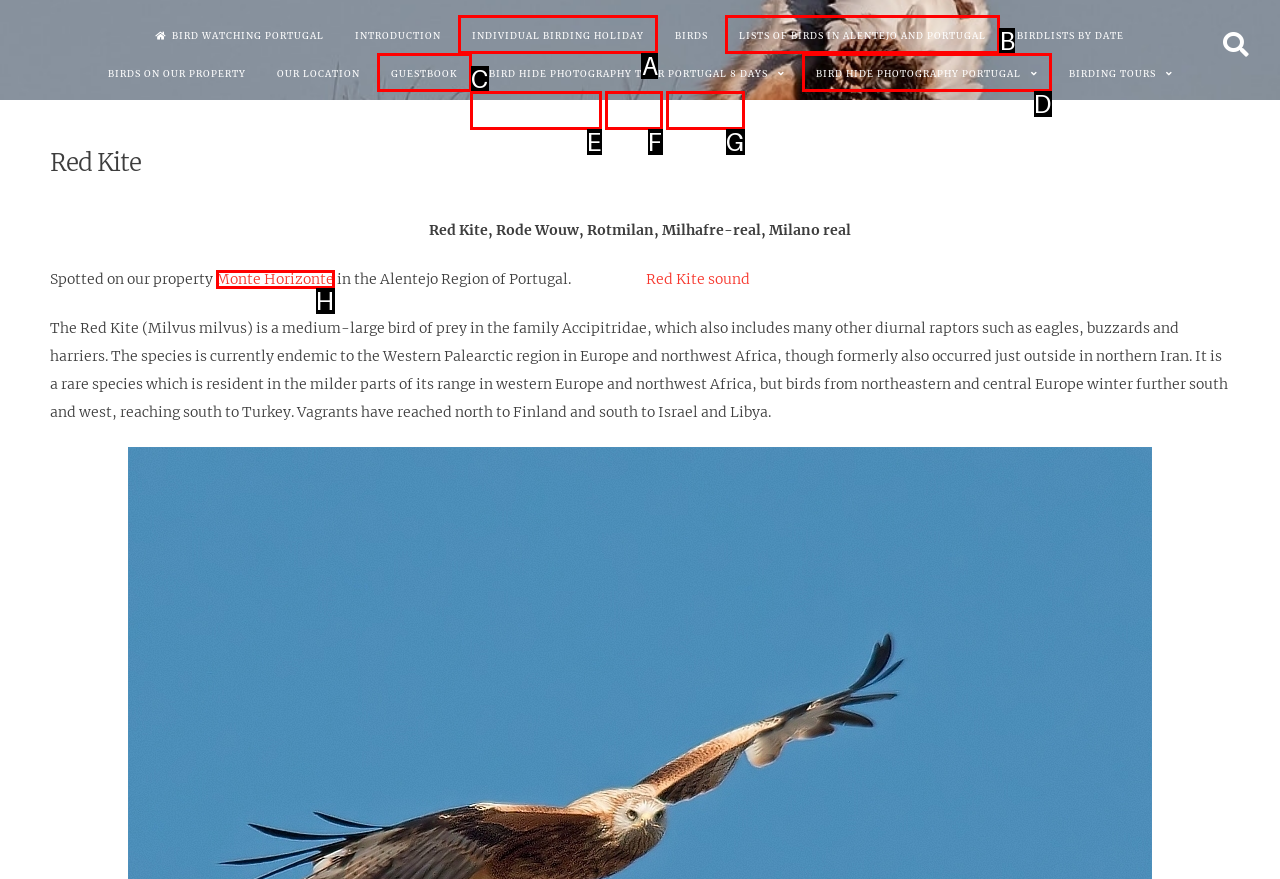Given the description: Guestbook
Identify the letter of the matching UI element from the options.

C